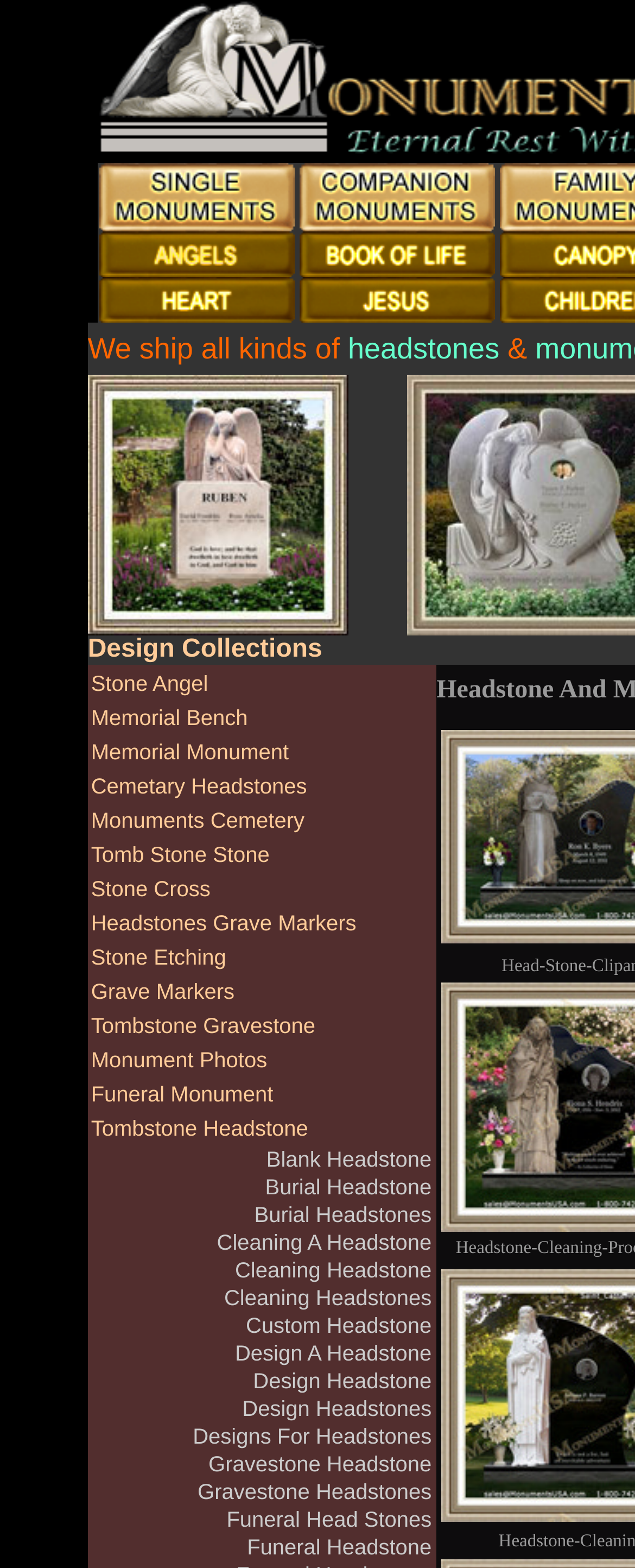Could you indicate the bounding box coordinates of the region to click in order to complete this instruction: "Click the 'headstones' link".

[0.548, 0.212, 0.786, 0.233]